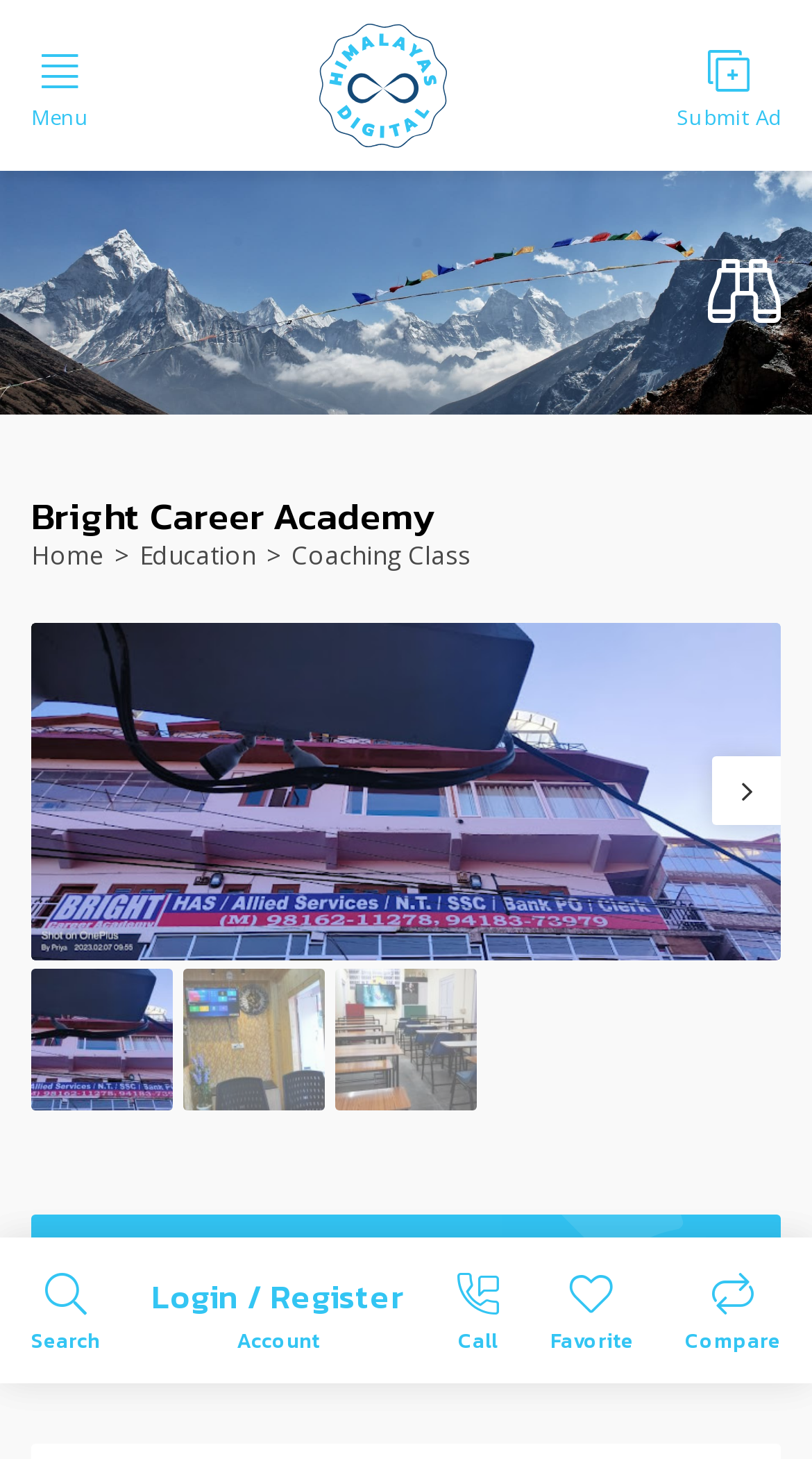Determine the bounding box coordinates in the format (top-left x, top-left y, bottom-right x, bottom-right y). Ensure all values are floating point numbers between 0 and 1. Identify the bounding box of the UI element described by: Login / Register Account

[0.187, 0.87, 0.499, 0.926]